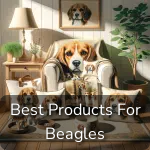Answer this question using a single word or a brief phrase:
What adds a touch of greenery to the atmosphere?

A green plant